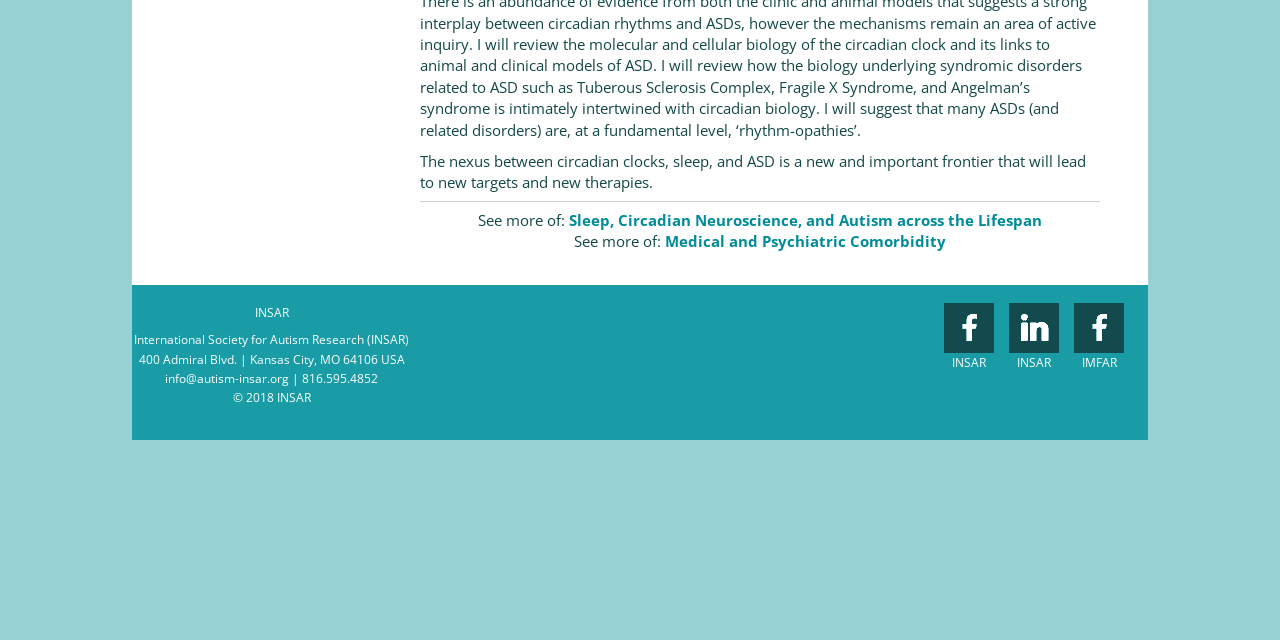Locate the bounding box of the UI element with the following description: "parent_node: INSAR".

[0.738, 0.474, 0.777, 0.552]